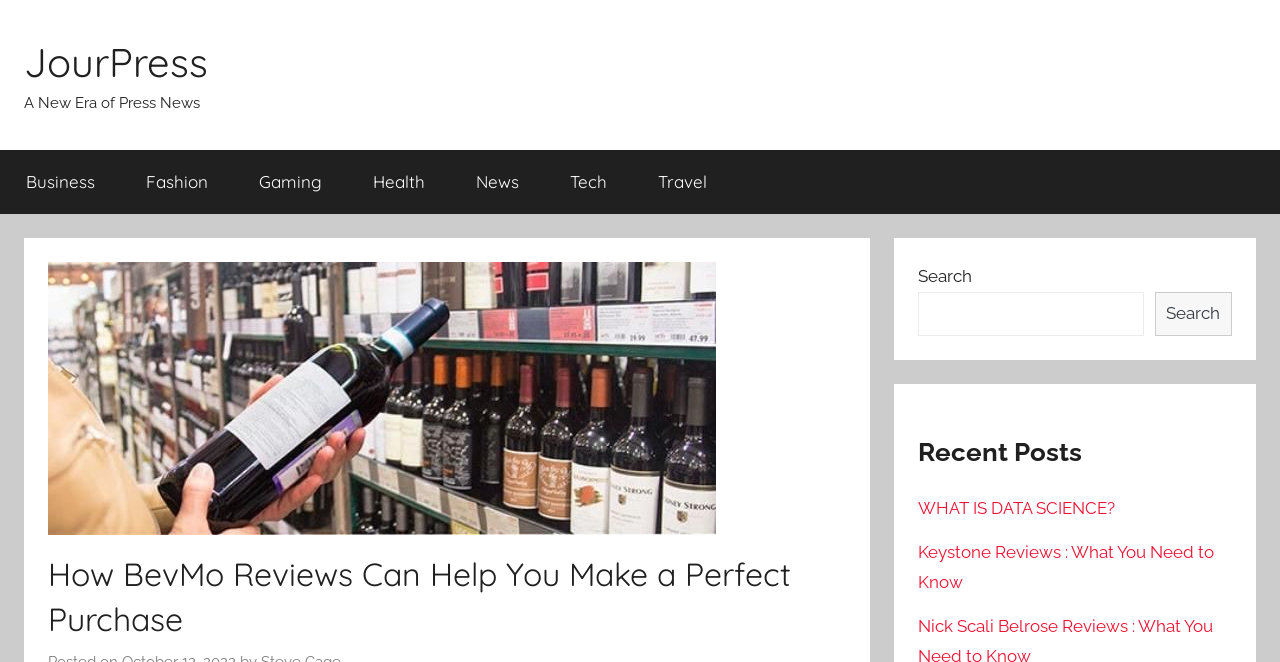Please analyze the image and provide a thorough answer to the question:
What is the text on the search button?

The search button is an element with bounding box coordinates [0.902, 0.441, 0.963, 0.508]. Its text is 'Search', which is also the text of the StaticText element with bounding box coordinates [0.717, 0.402, 0.759, 0.432] and the searchbox element with bounding box coordinates [0.717, 0.441, 0.894, 0.508].